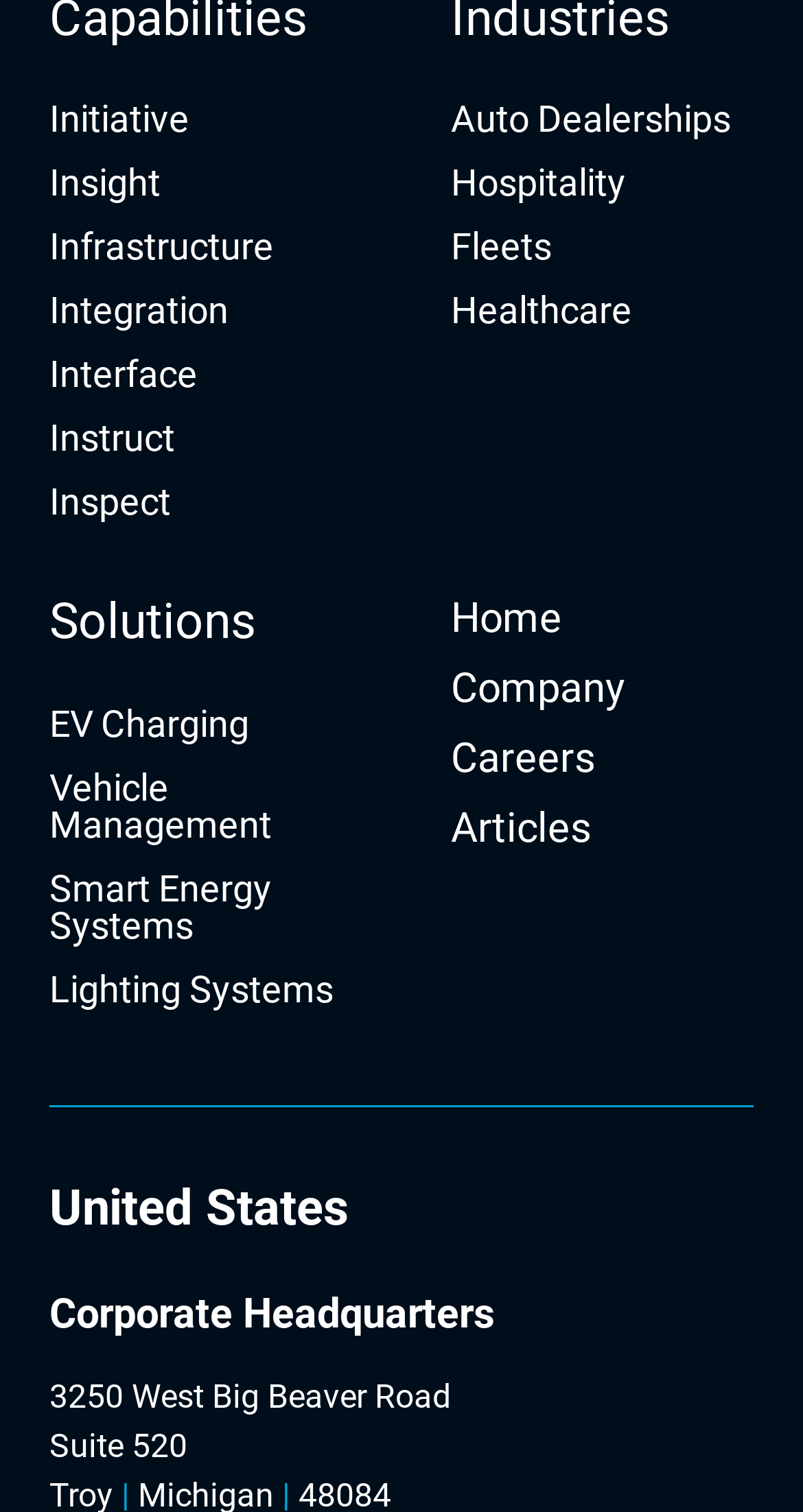Can you find the bounding box coordinates for the element that needs to be clicked to execute this instruction: "visit Home"? The coordinates should be given as four float numbers between 0 and 1, i.e., [left, top, right, bottom].

[0.562, 0.392, 0.938, 0.425]